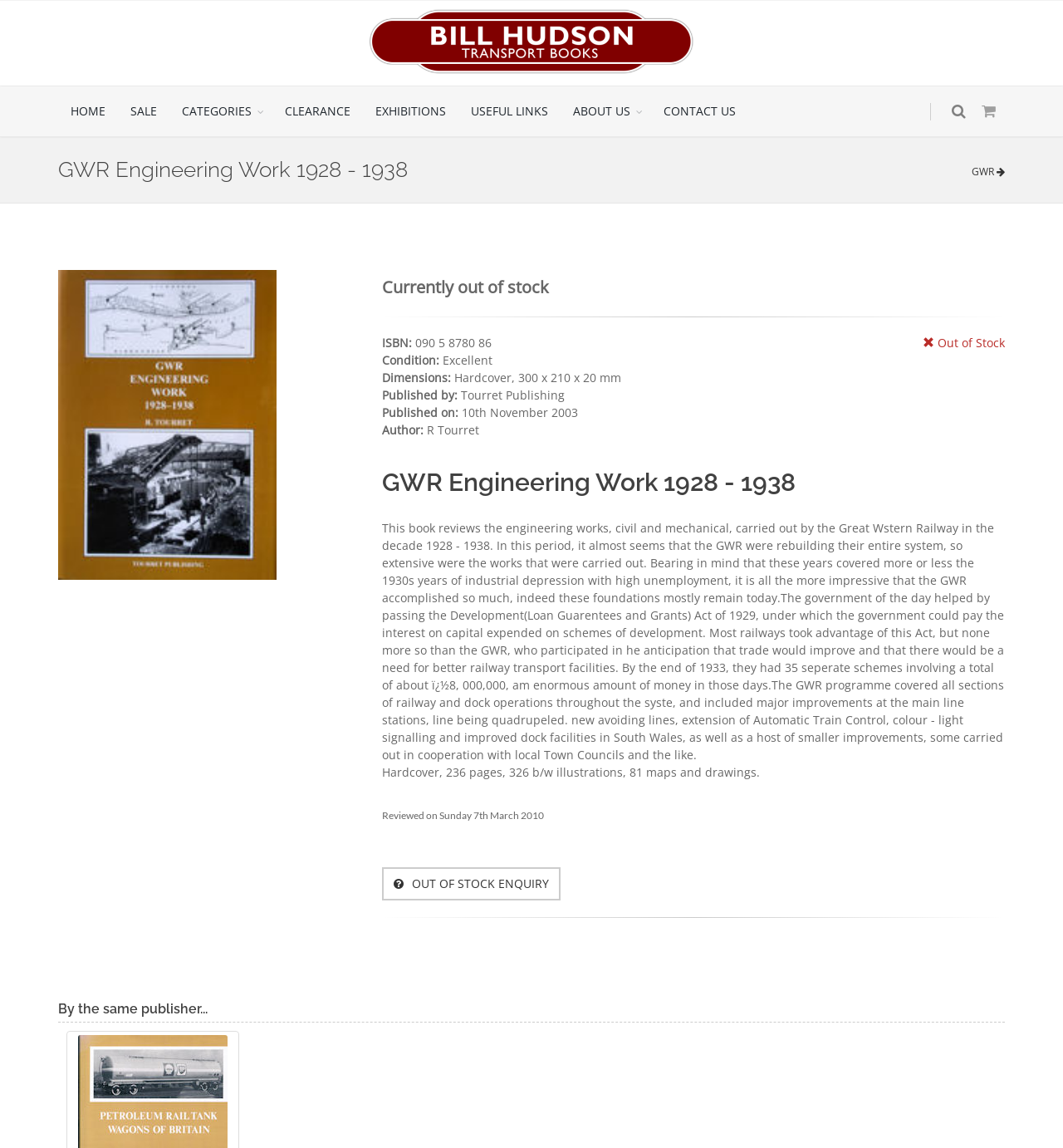Specify the bounding box coordinates of the element's region that should be clicked to achieve the following instruction: "Make an OUT OF STOCK ENQUIRY". The bounding box coordinates consist of four float numbers between 0 and 1, in the format [left, top, right, bottom].

[0.359, 0.755, 0.527, 0.784]